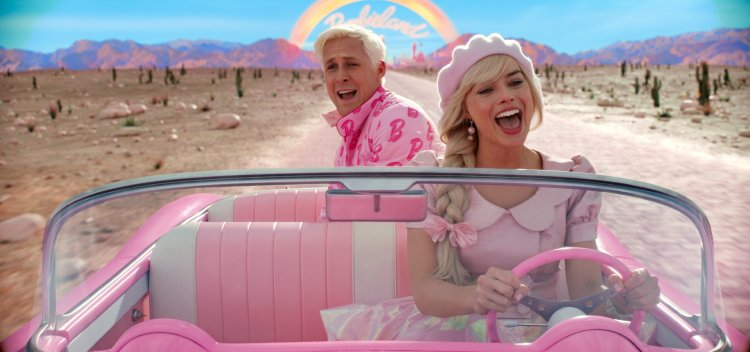Kindly respond to the following question with a single word or a brief phrase: 
What is the companion's outfit featuring?

The 'B' logo